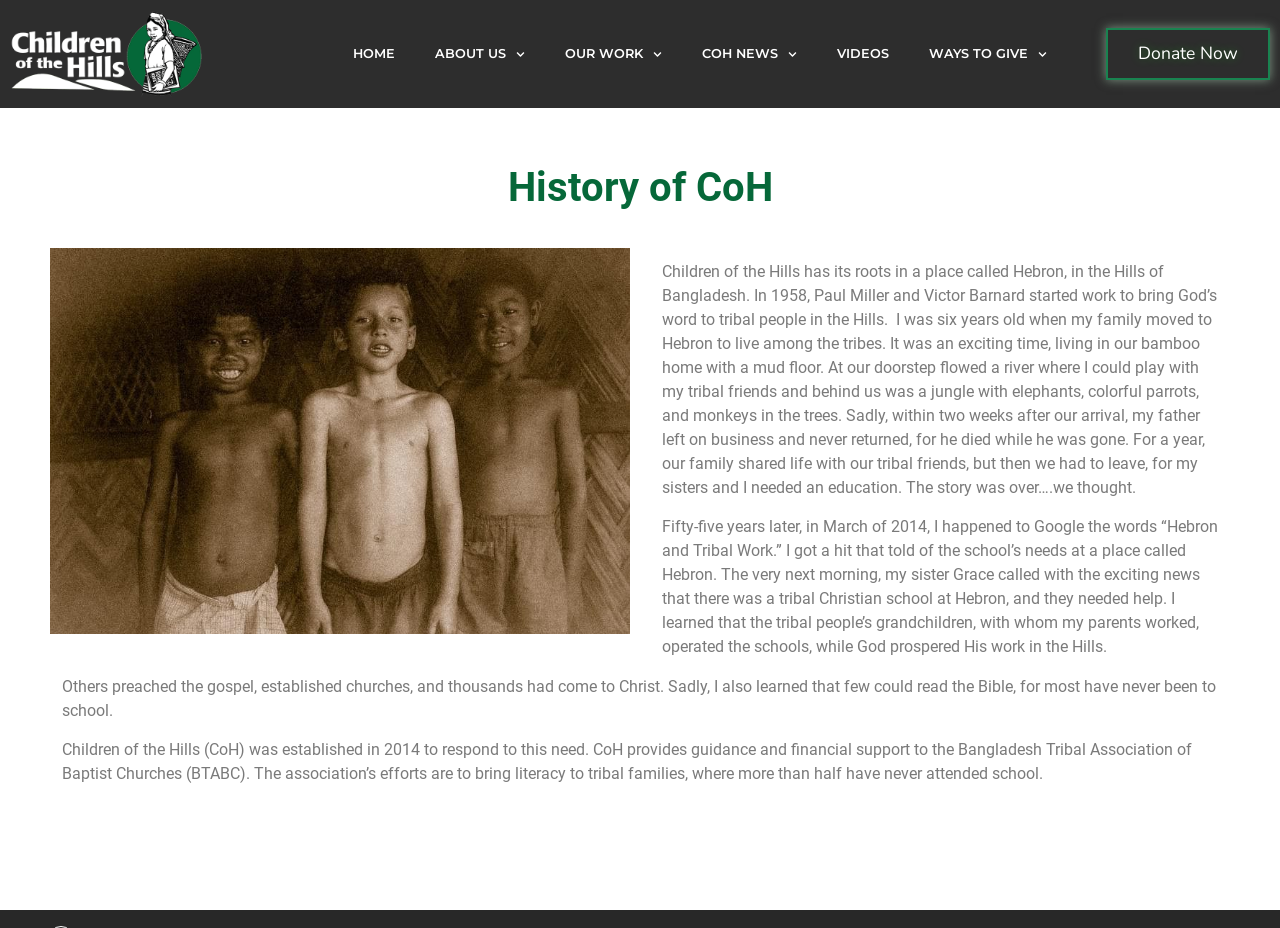Generate the text of the webpage's primary heading.

History of CoH